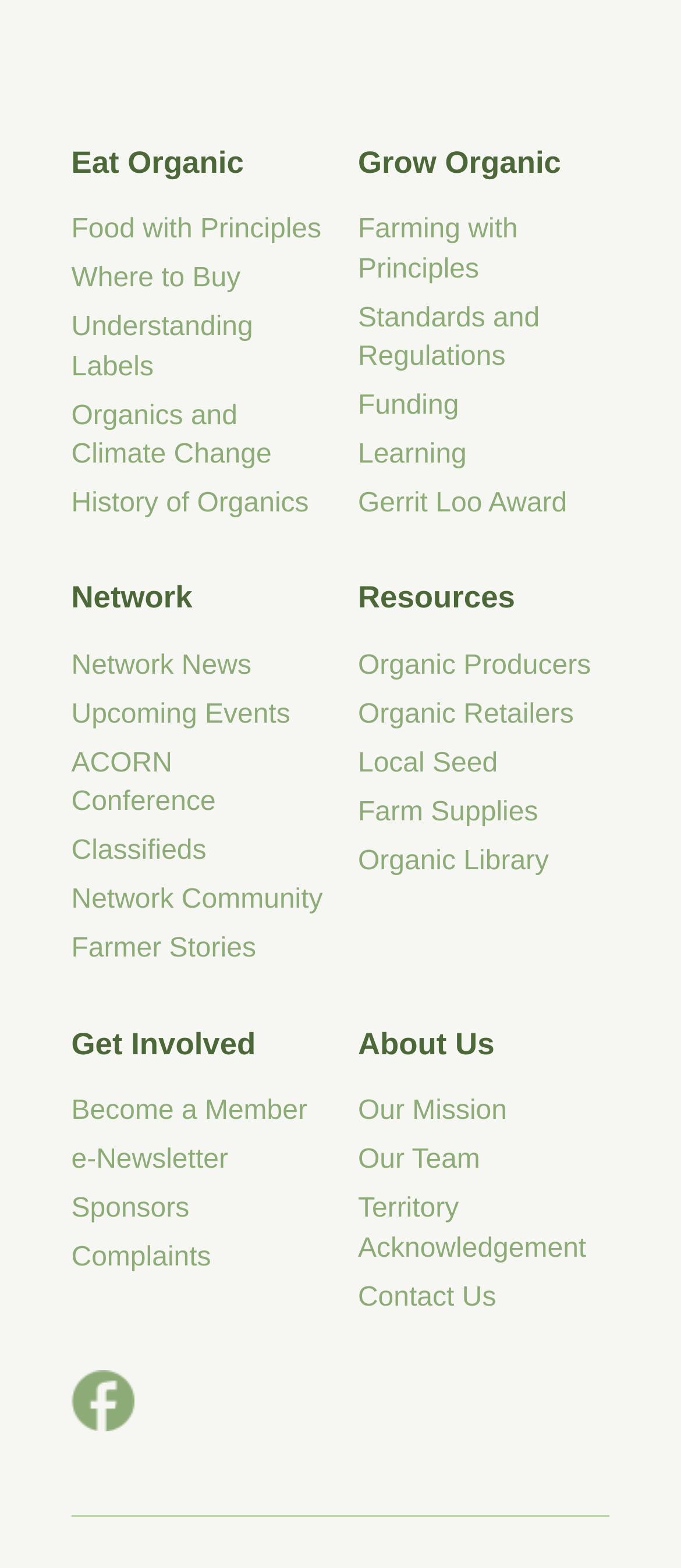Please identify the bounding box coordinates of the element I need to click to follow this instruction: "Learn about 'Organics and Climate Change'".

[0.105, 0.256, 0.399, 0.3]